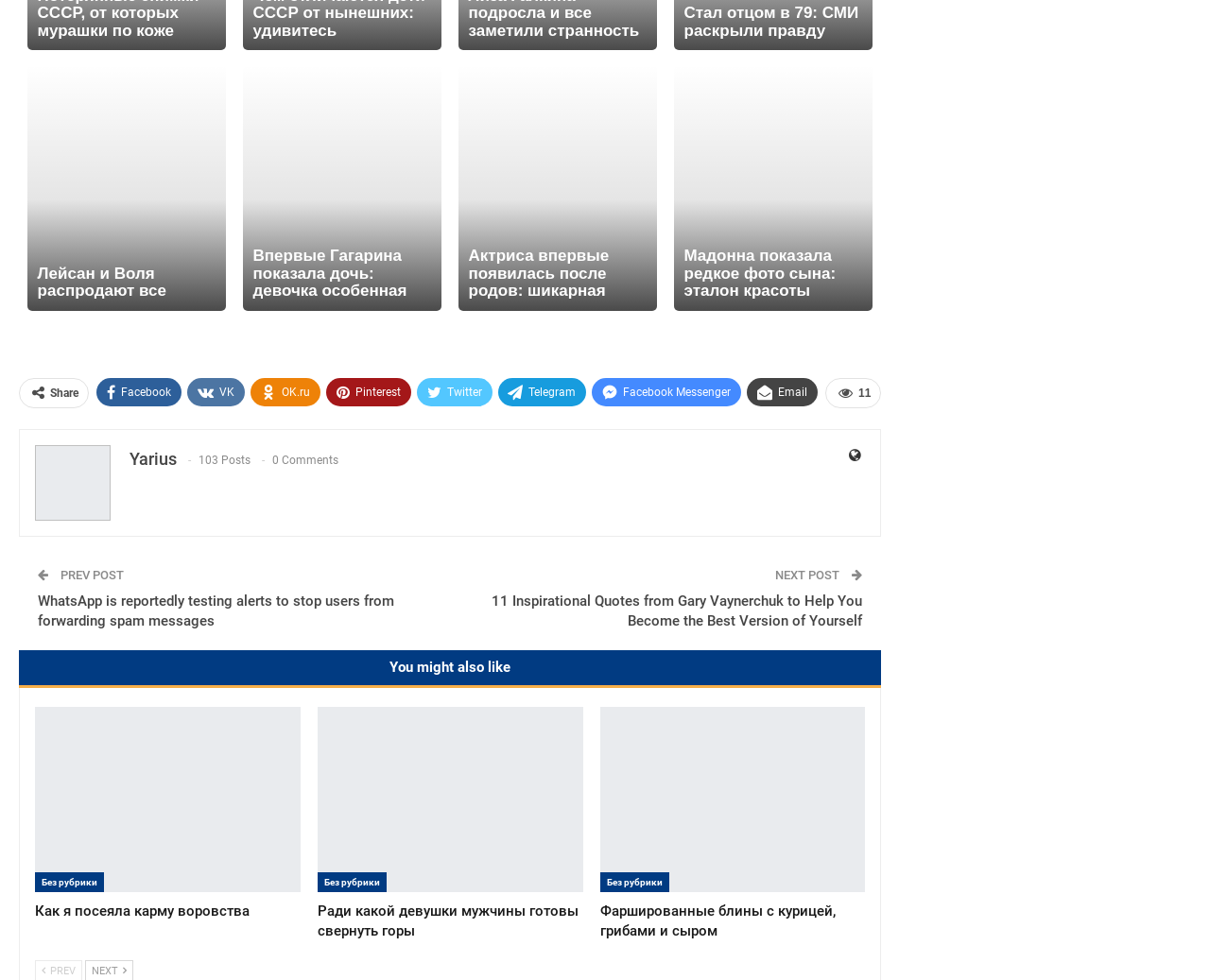Find the bounding box coordinates of the clickable area required to complete the following action: "Share on Facebook".

[0.08, 0.386, 0.15, 0.414]